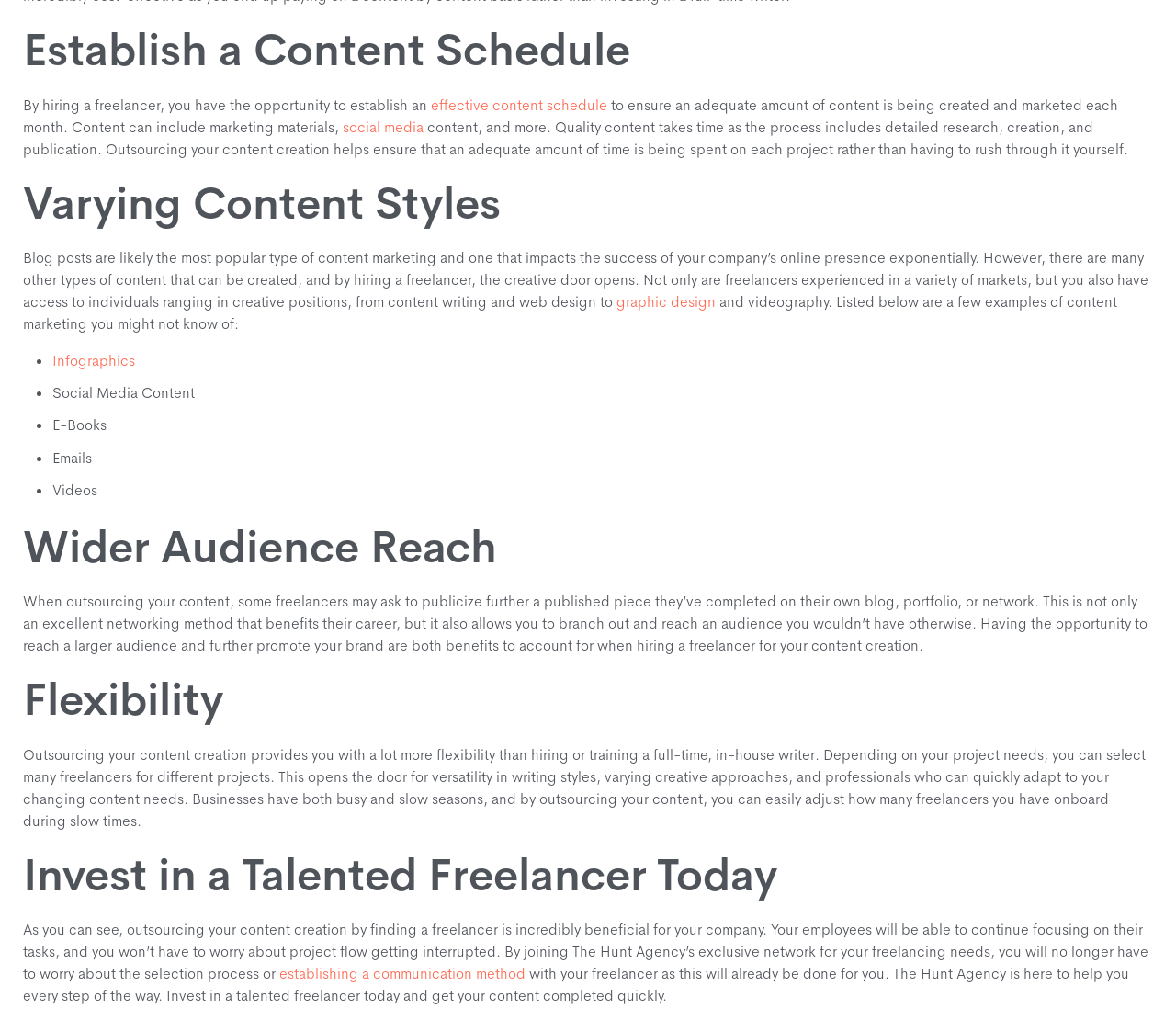What is the main benefit of establishing a content schedule?
Please provide a comprehensive answer based on the details in the screenshot.

The main benefit of establishing a content schedule is to ensure that an adequate amount of content is being created and marketed each month, which can be achieved by hiring a freelancer to help with content creation.